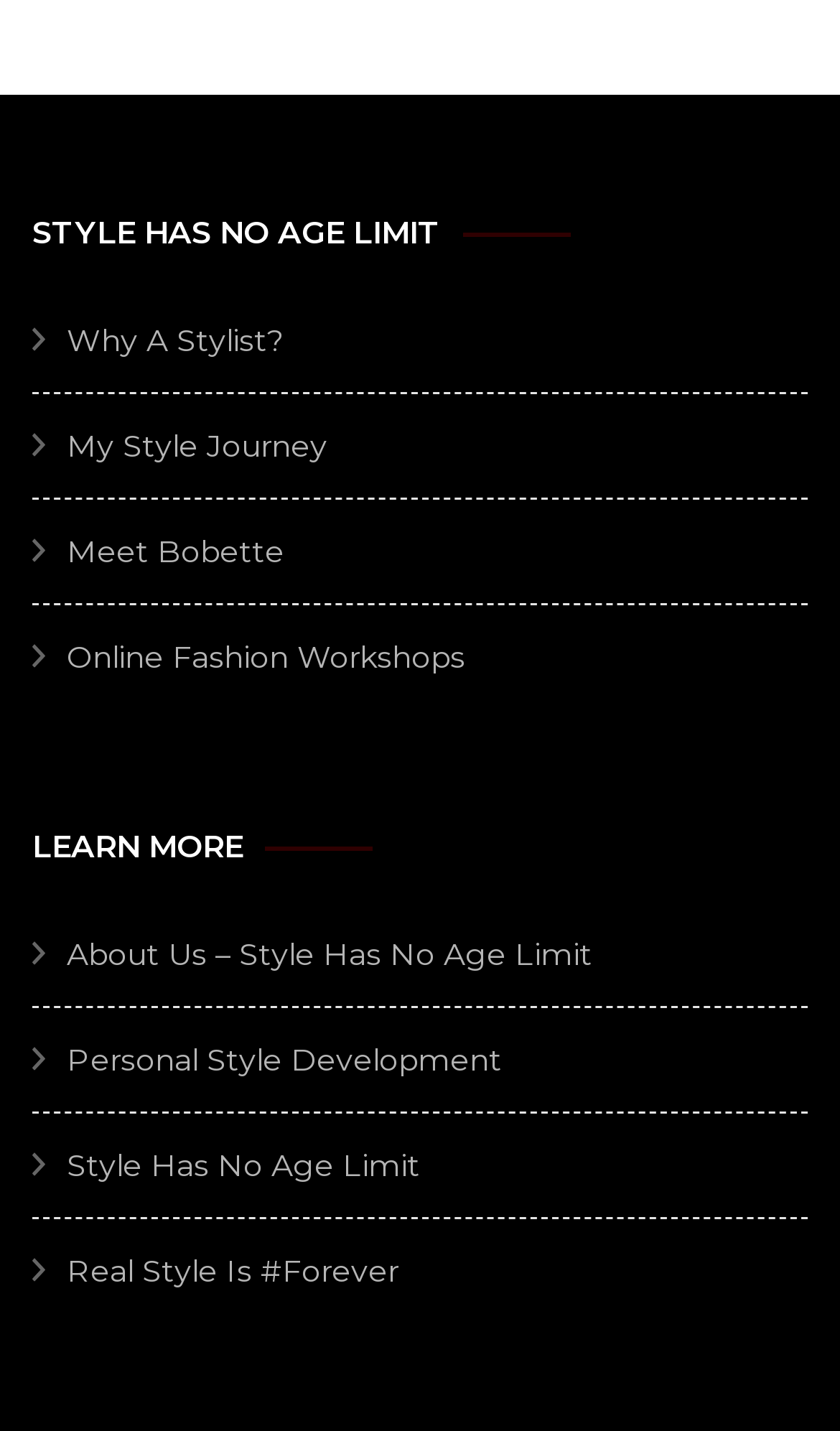Can you determine the bounding box coordinates of the area that needs to be clicked to fulfill the following instruction: "Visit 'About Us – Style Has No Age Limit'"?

[0.079, 0.653, 0.705, 0.68]